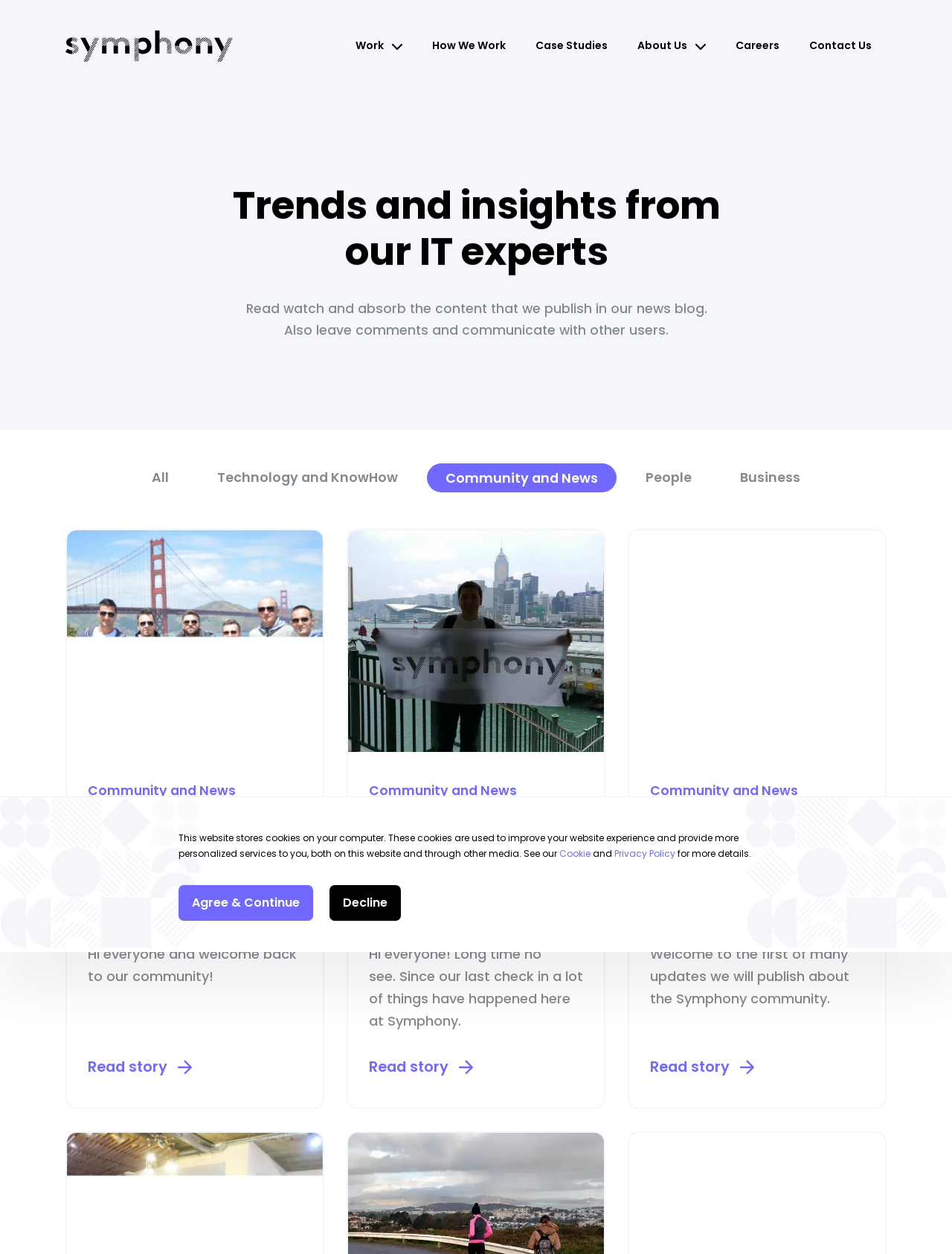Refer to the screenshot and answer the following question in detail:
What is the name of the company?

The name of the company can be found in the top-left corner of the webpage, where the logo is located. The logo is accompanied by the text 'Symphony', which indicates the name of the company.